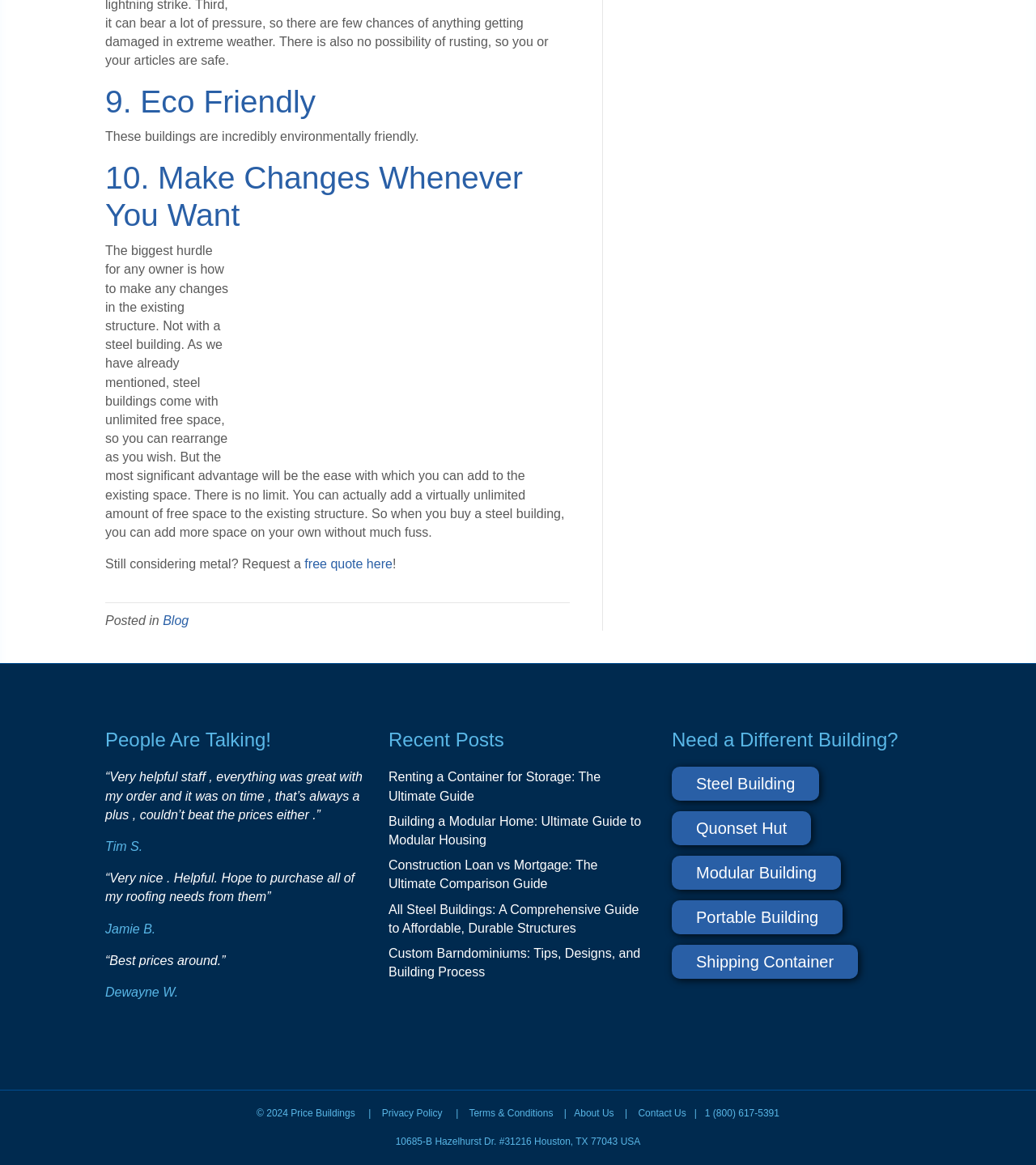What can be added to a steel building?
Provide a concise answer using a single word or phrase based on the image.

Unlimited free space